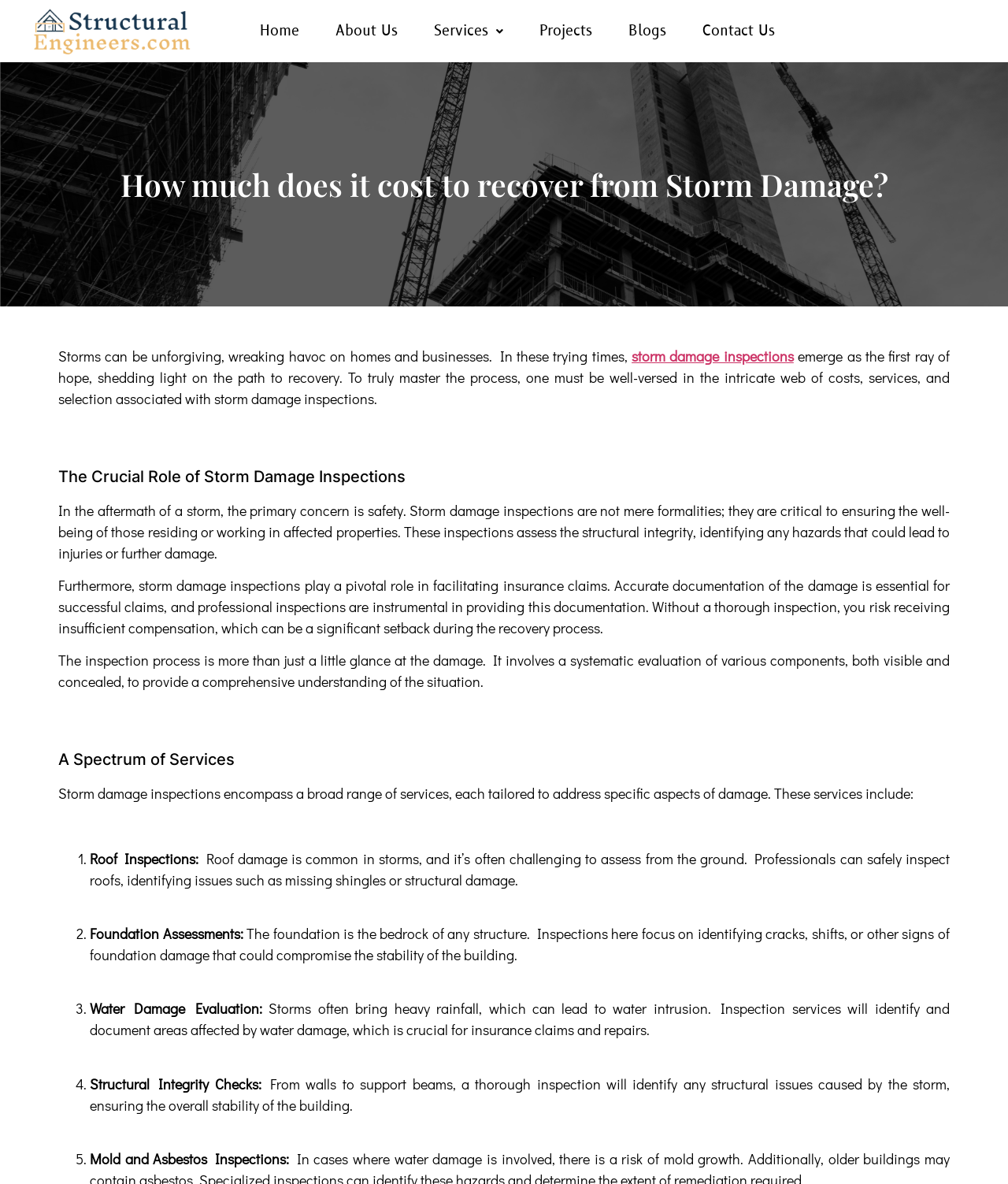Based on what you see in the screenshot, provide a thorough answer to this question: What is the primary concern after a storm?

According to the webpage, in the aftermath of a storm, the primary concern is safety. This is mentioned in the section 'The Crucial Role of Storm Damage Inspections' where it is stated that storm damage inspections are critical to ensuring the well-being of those residing or working in affected properties.